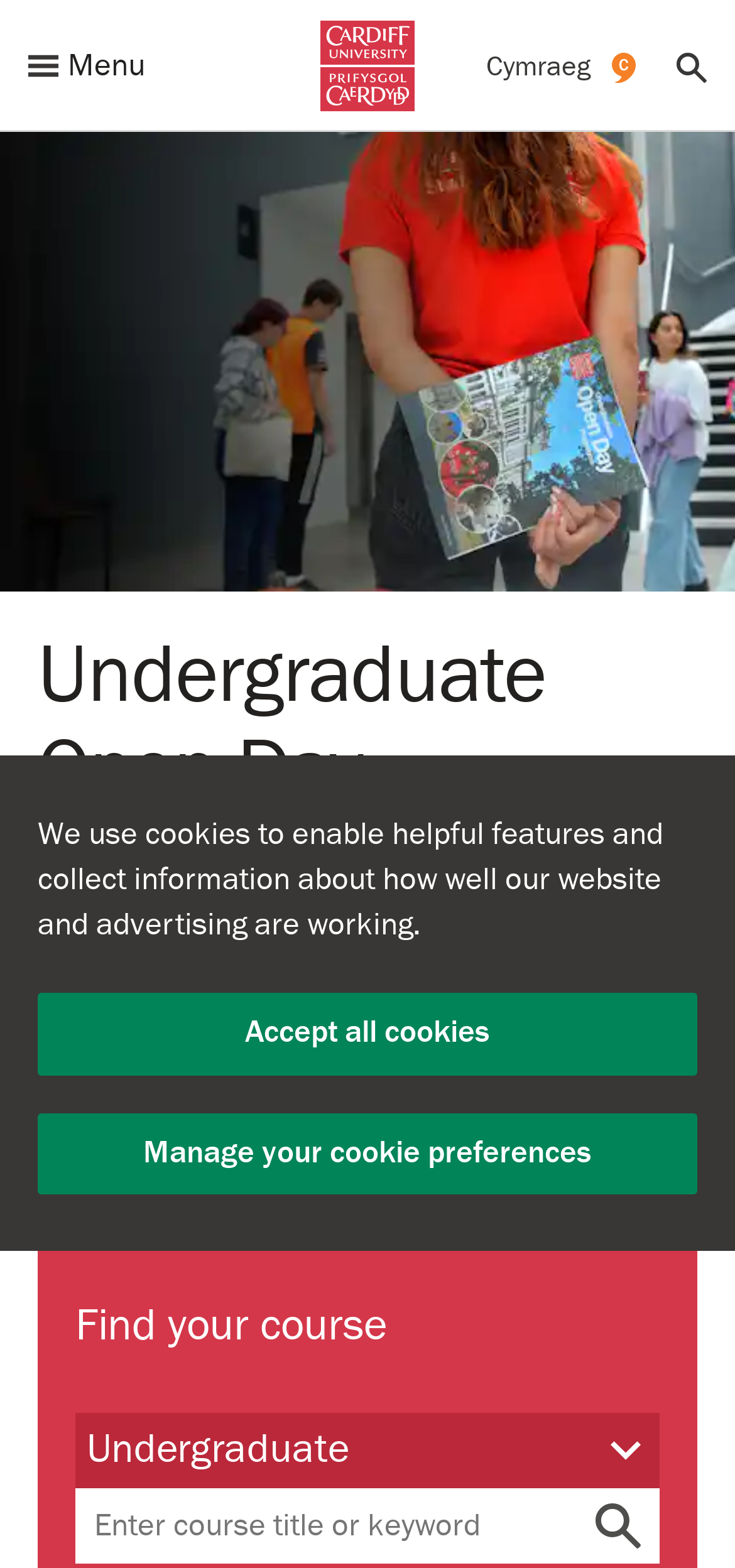Locate the bounding box coordinates of the clickable region to complete the following instruction: "Search for a course."

[0.103, 0.949, 0.897, 0.997]